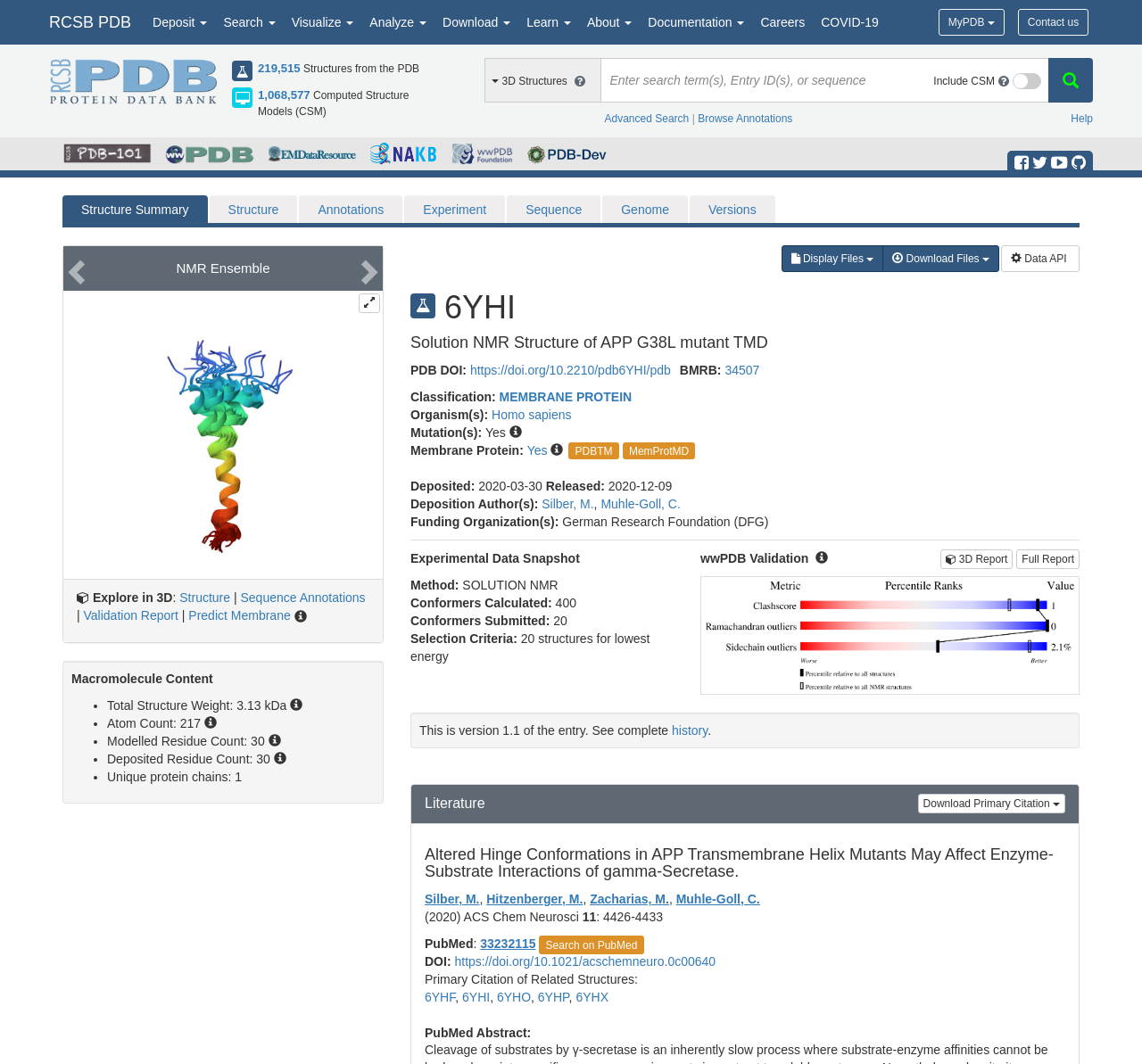How many links are there in the top navigation bar?
Please use the image to provide an in-depth answer to the question.

I counted the links in the top navigation bar, which are 'RCSB PDB', 'Deposit', 'Search', 'Visualize', 'Analyze', 'Download', 'Learn', 'About', and 'Documentation'. There are 9 links in total.